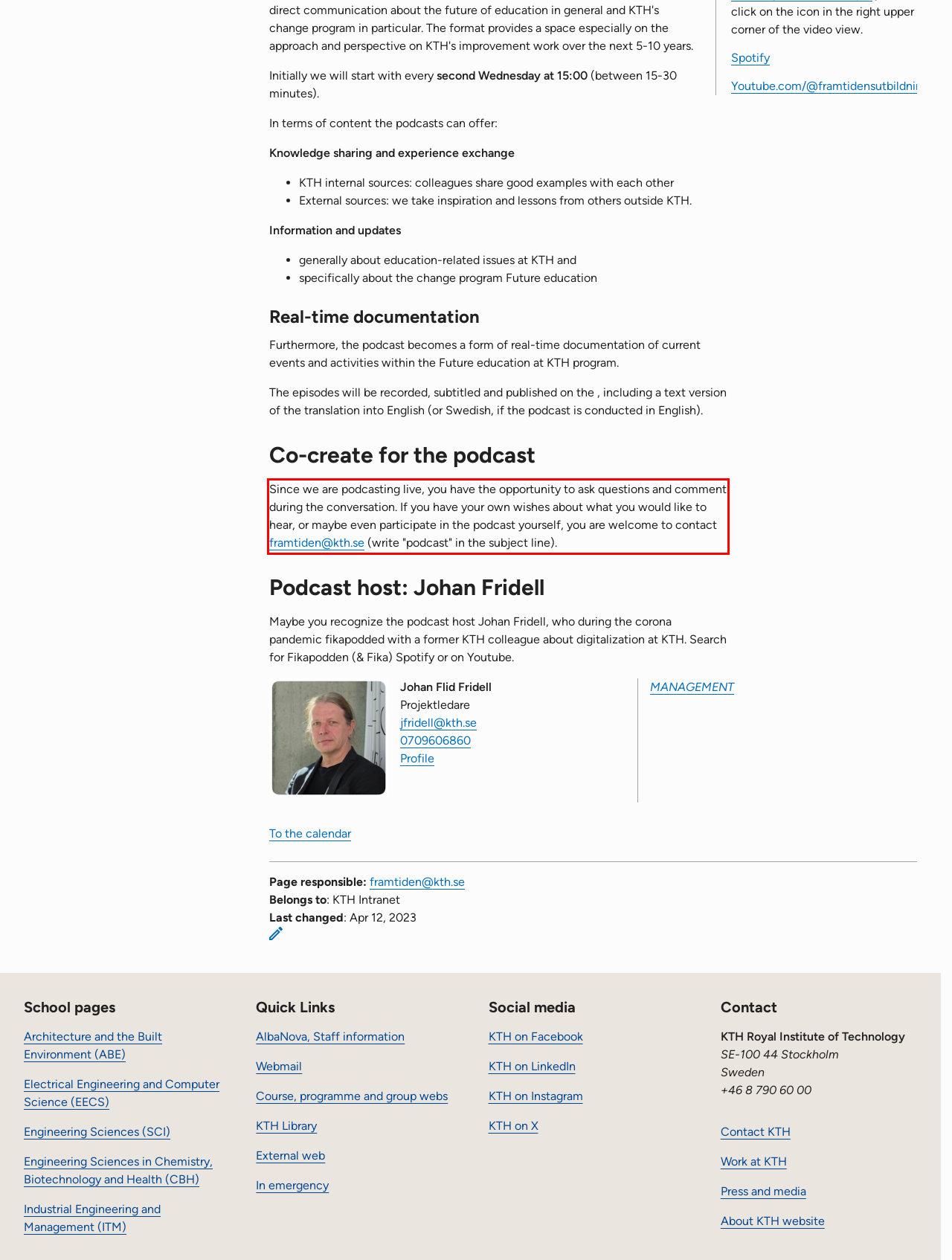You are presented with a webpage screenshot featuring a red bounding box. Perform OCR on the text inside the red bounding box and extract the content.

Since we are podcasting live, you have the opportunity to ask questions and comment during the conversation. If you have your own wishes about what you would like to hear, or maybe even participate in the podcast yourself, you are welcome to contact framtiden@kth.se (write "podcast" in the subject line).